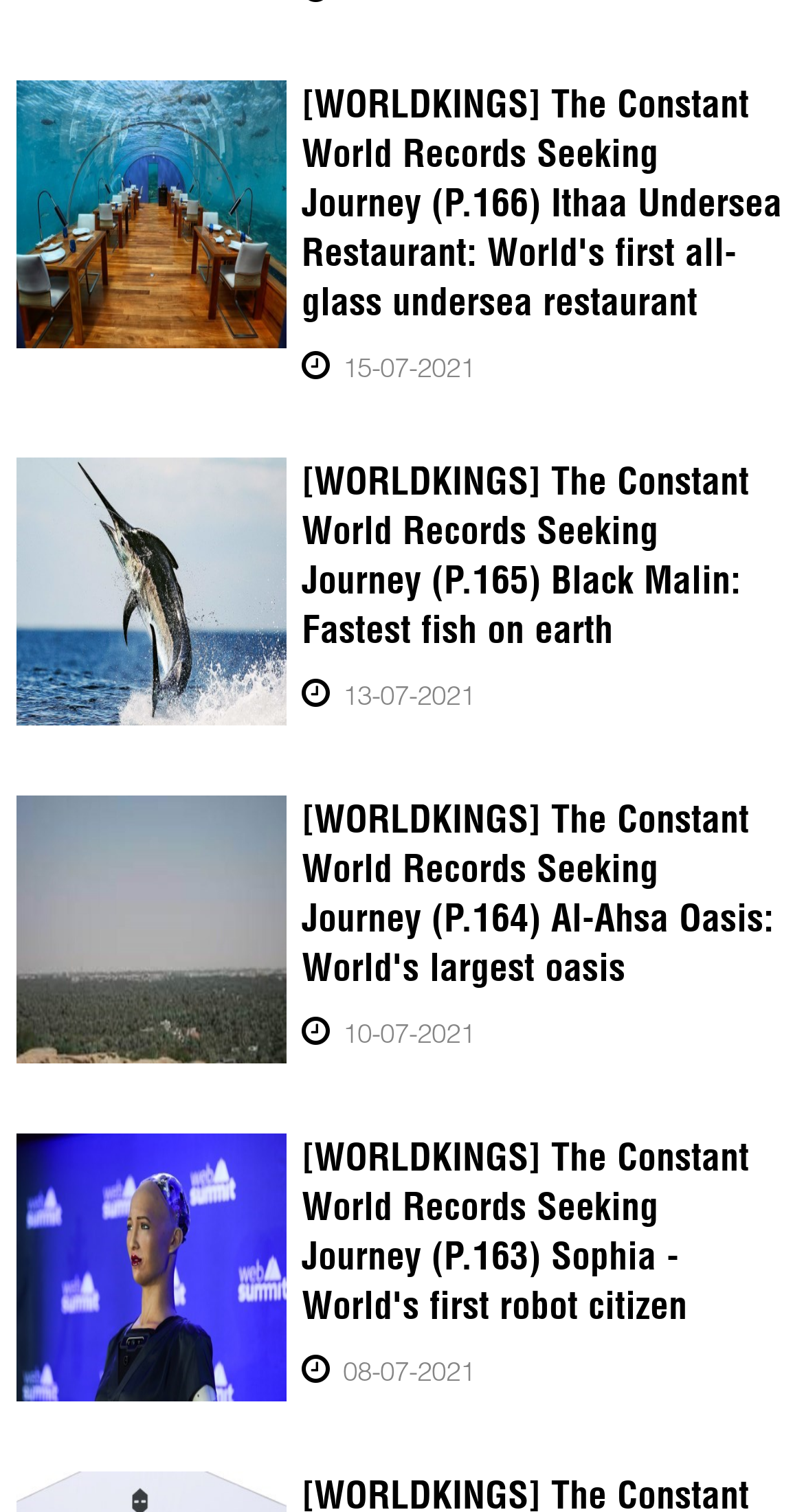Please specify the bounding box coordinates of the clickable section necessary to execute the following command: "view Ithaa Undersea Restaurant".

[0.02, 0.053, 0.356, 0.231]